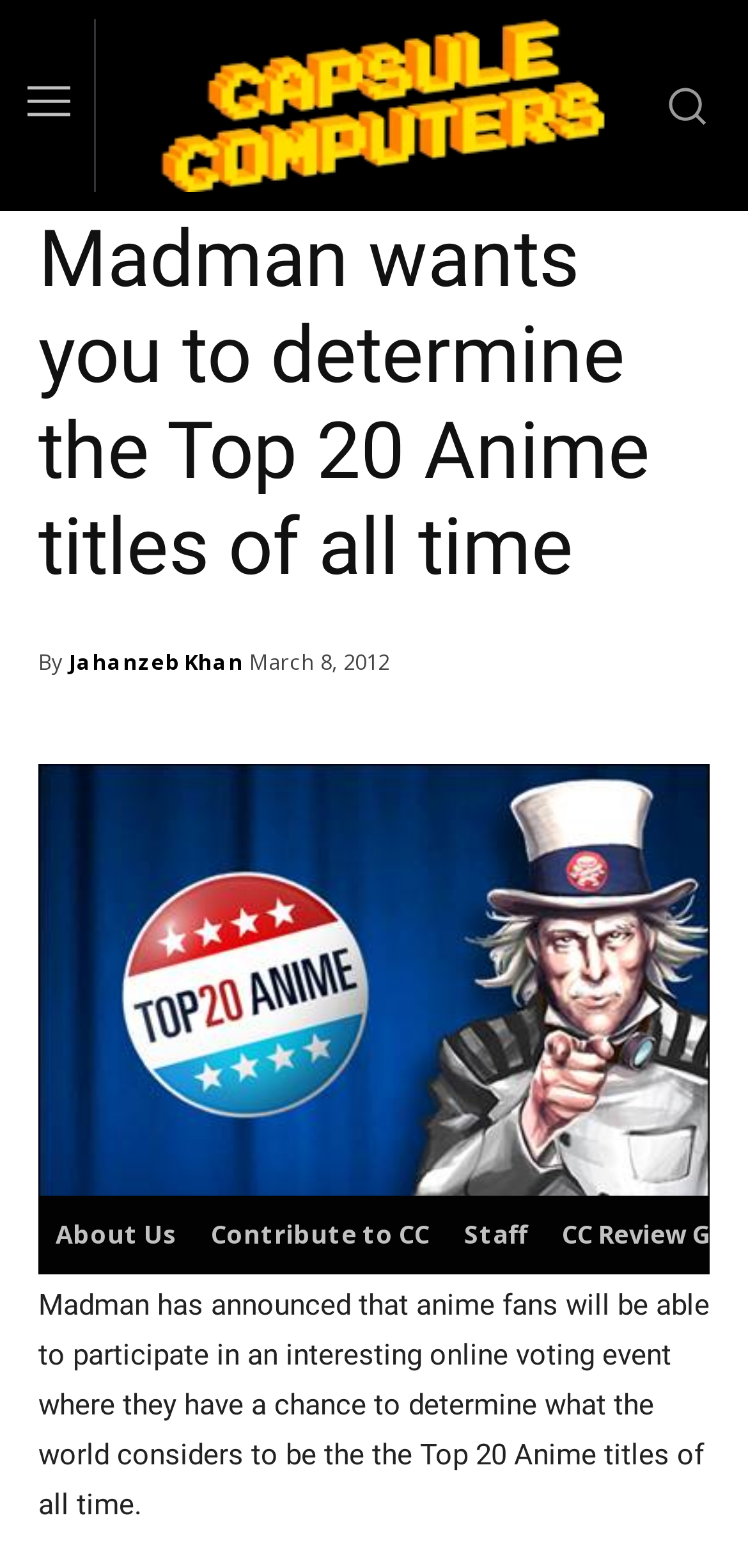Who wrote the article?
Please provide an in-depth and detailed response to the question.

I found the author's name by looking at the link element with the text 'Jahanzeb Khan' below the heading, which is a common location for author credits.